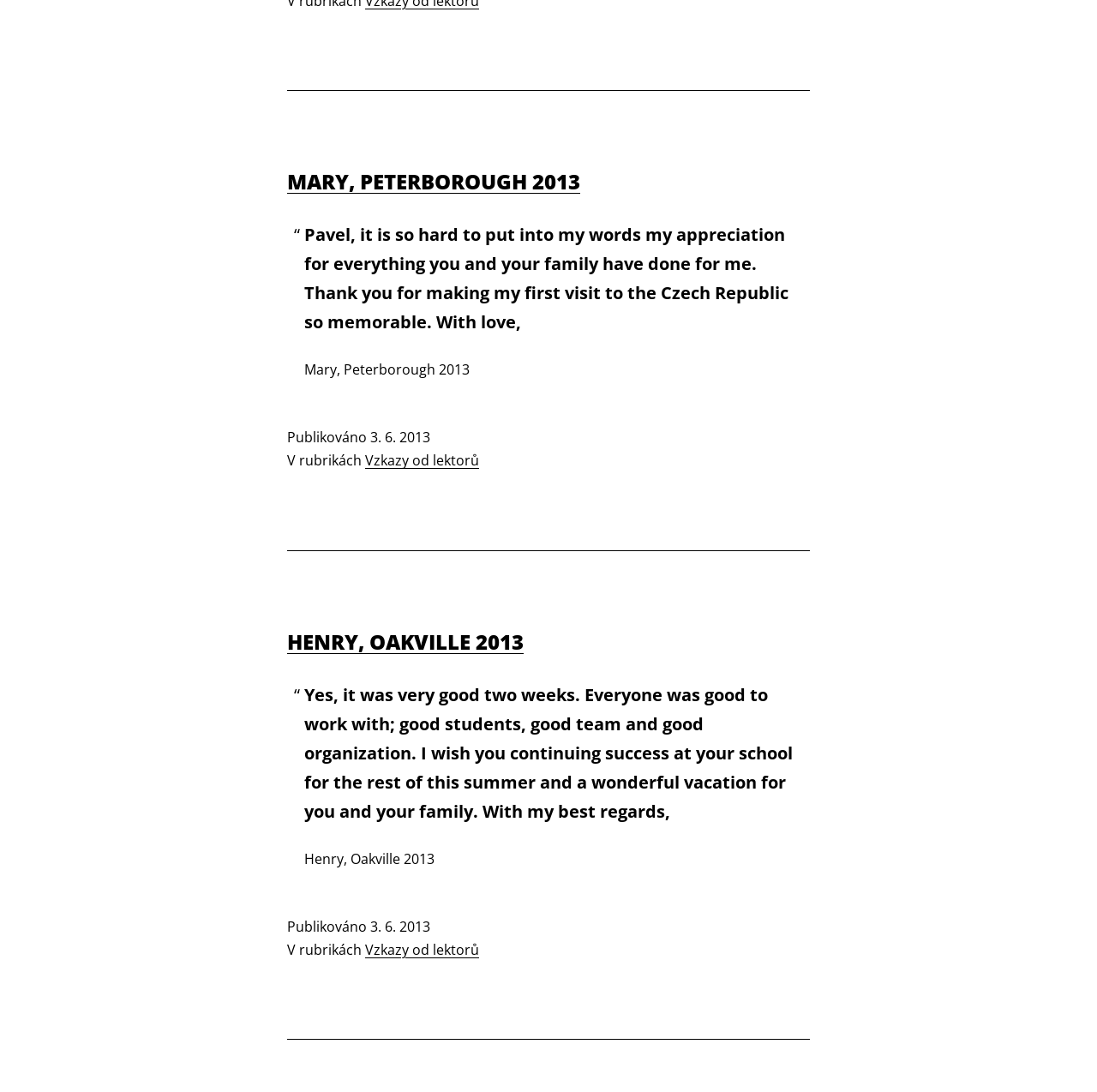Respond to the following query with just one word or a short phrase: 
What is the date of the first testimonial?

3. 6. 2013